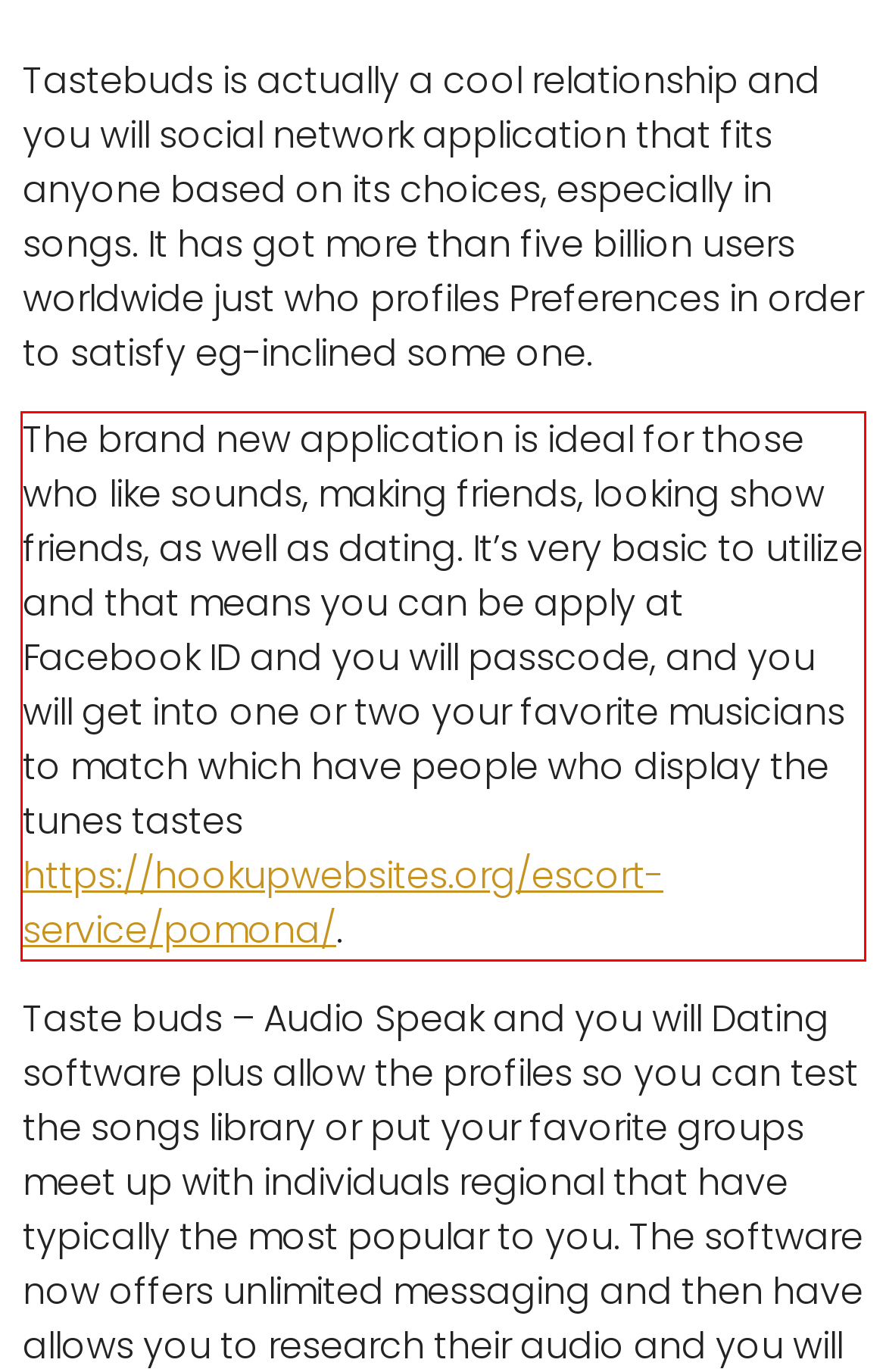Identify the text inside the red bounding box in the provided webpage screenshot and transcribe it.

The brand new application is ideal for those who like sounds, making friends, looking show friends, as well as dating. It’s very basic to utilize and that means you can be apply at Facebook ID and you will passcode, and you will get into one or two your favorite musicians to match which have people who display the tunes tastes https://hookupwebsites.org/escort-service/pomona/.